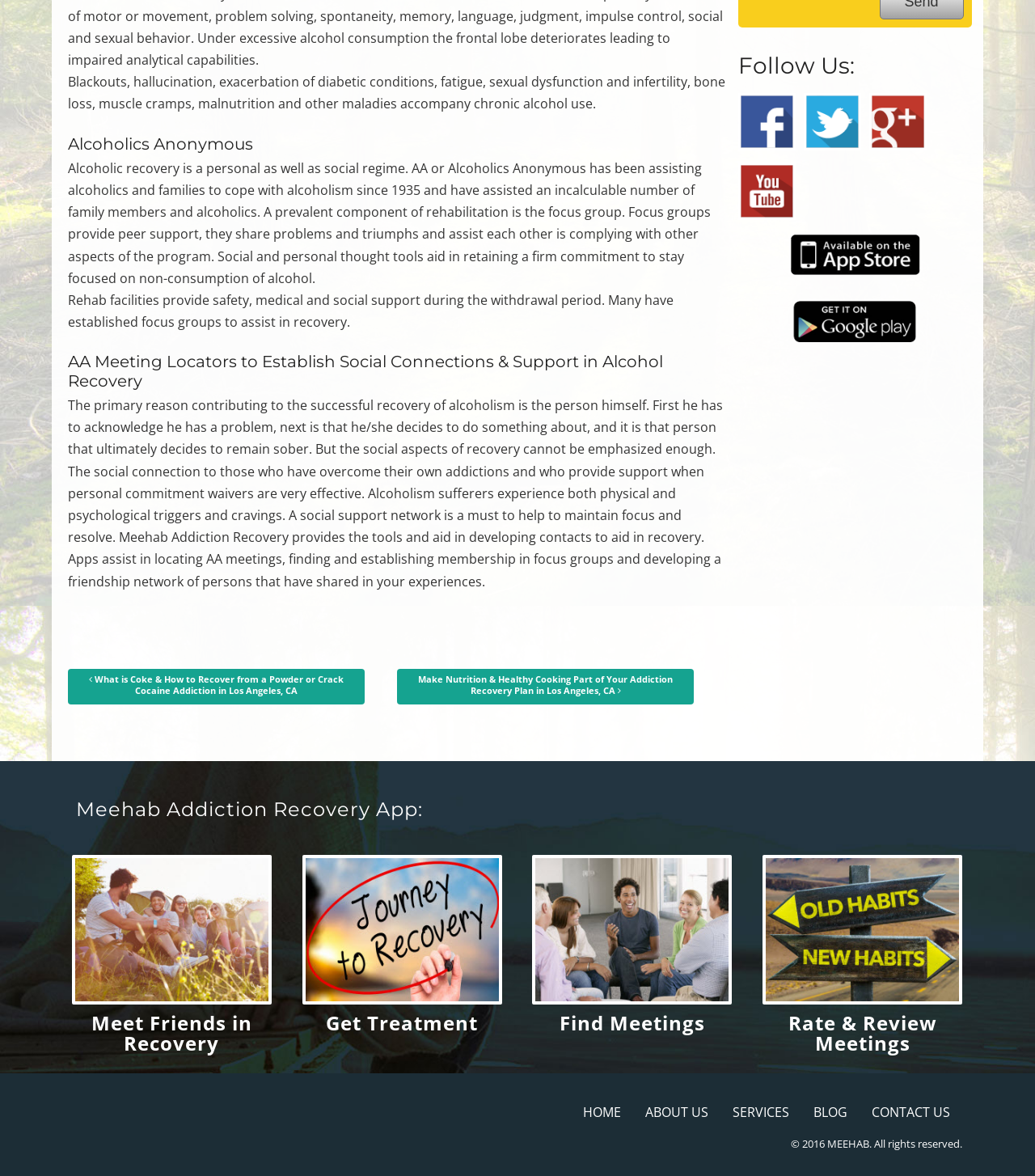Find the bounding box coordinates of the area to click in order to follow the instruction: "Rate & Review Meetings".

[0.761, 0.859, 0.905, 0.898]